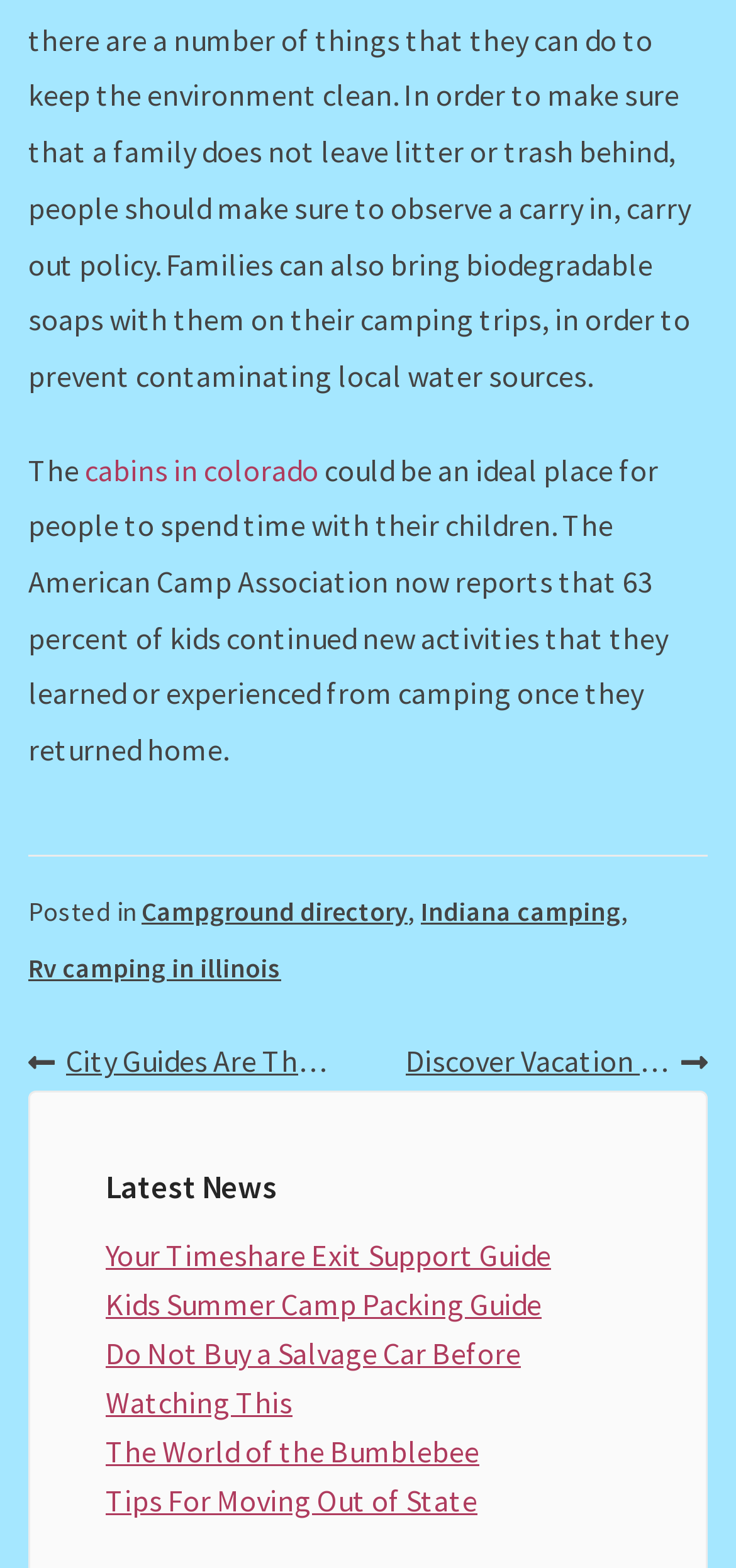Determine the bounding box coordinates of the clickable area required to perform the following instruction: "read about Campground directory". The coordinates should be represented as four float numbers between 0 and 1: [left, top, right, bottom].

[0.192, 0.564, 0.554, 0.6]